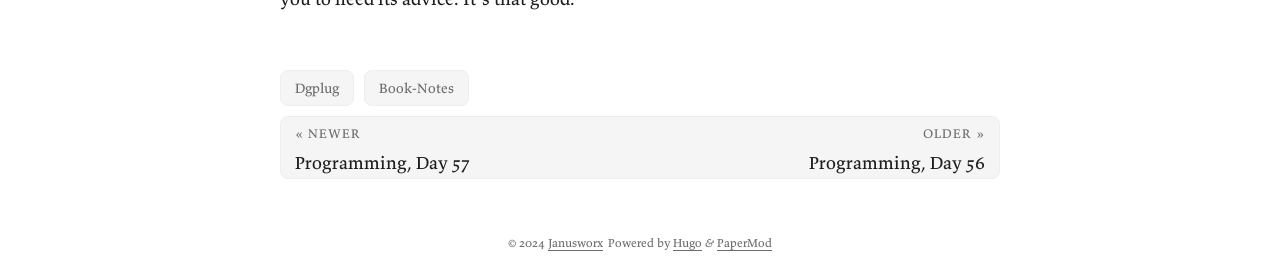What is the copyright year of the website?
Using the visual information from the image, give a one-word or short-phrase answer.

2024